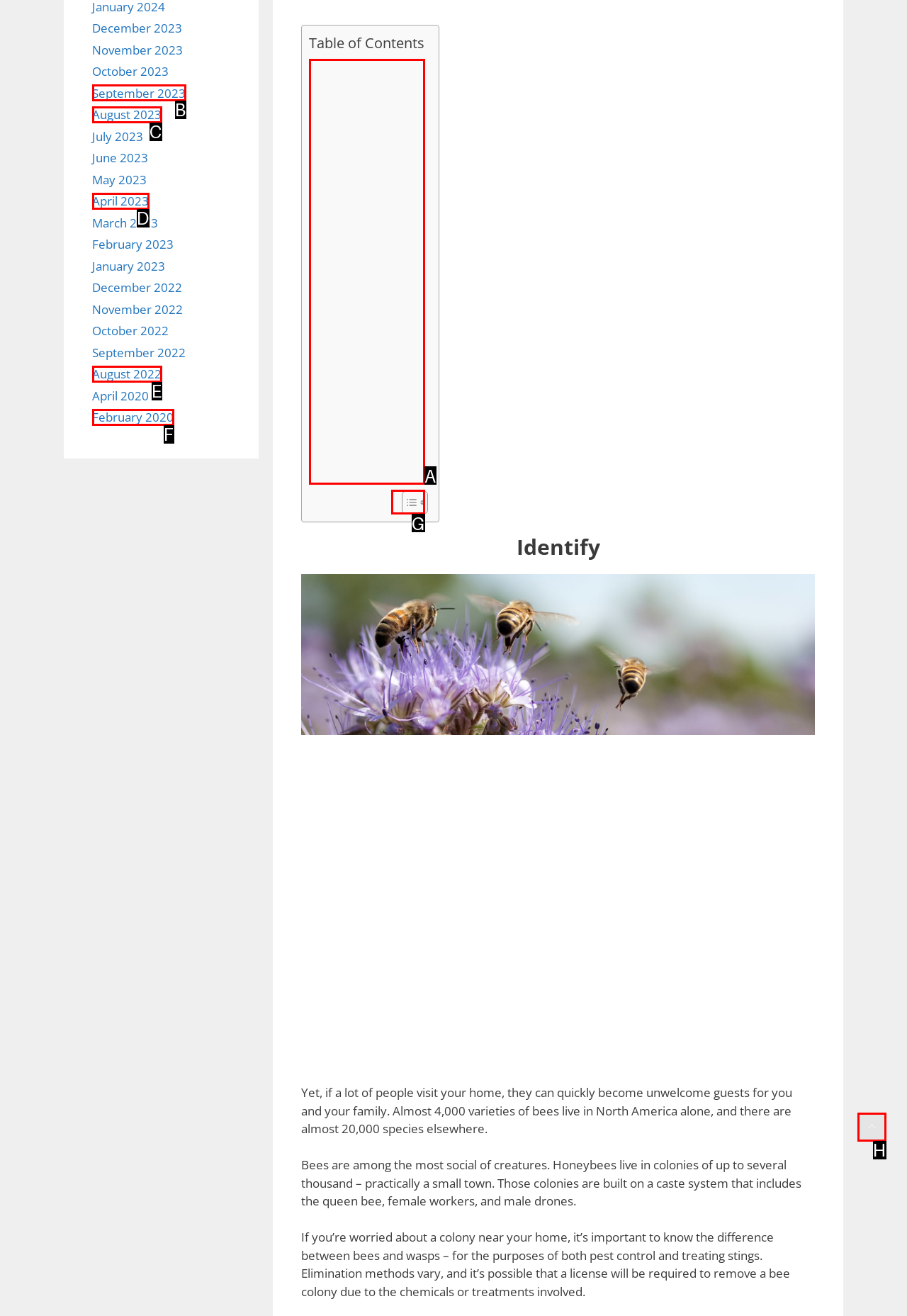Select the HTML element that fits the following description: Toggle
Provide the letter of the matching option.

G